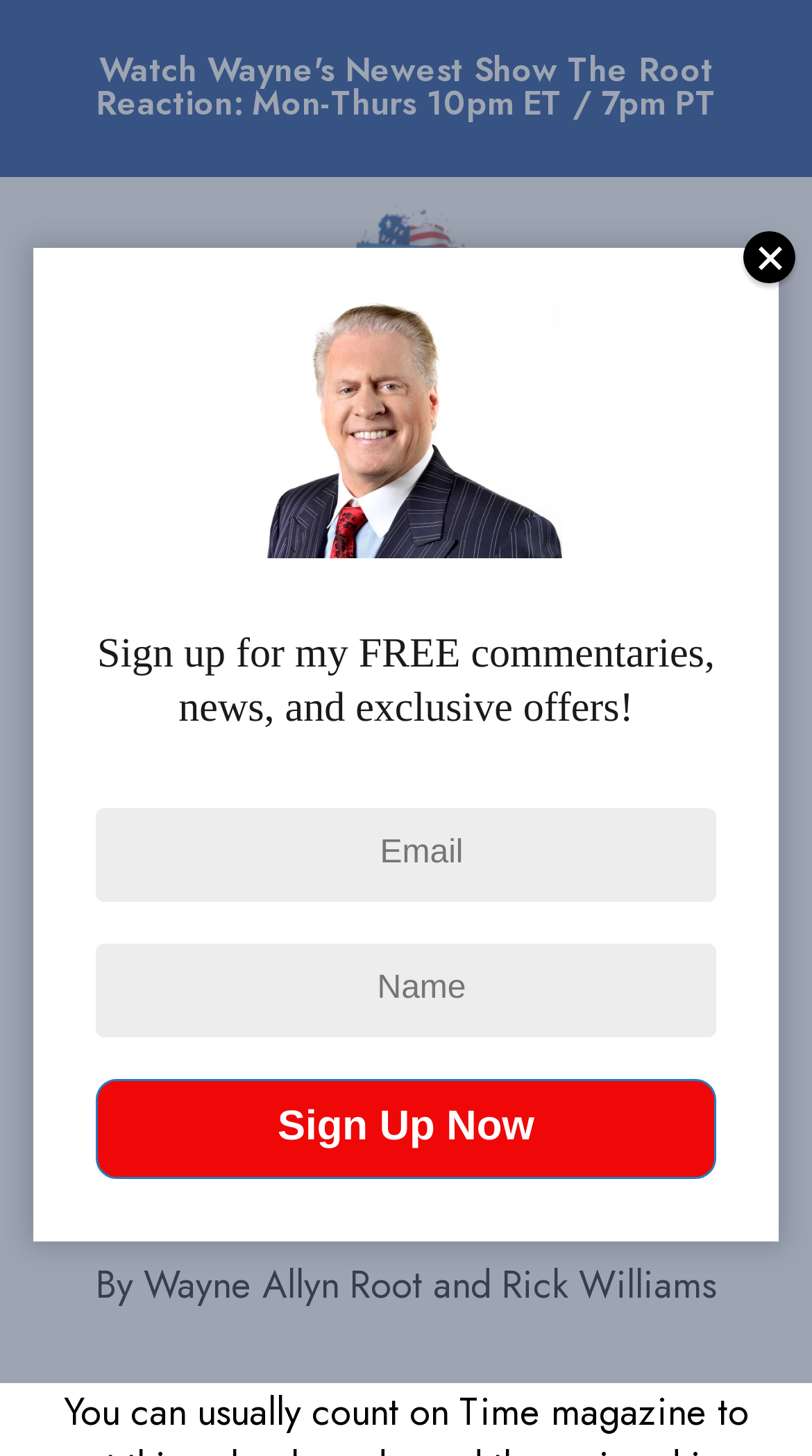Please locate the UI element described by "title="Printer Friendly, PDF & Email"" and provide its bounding box coordinates.

[0.622, 0.616, 0.94, 0.645]